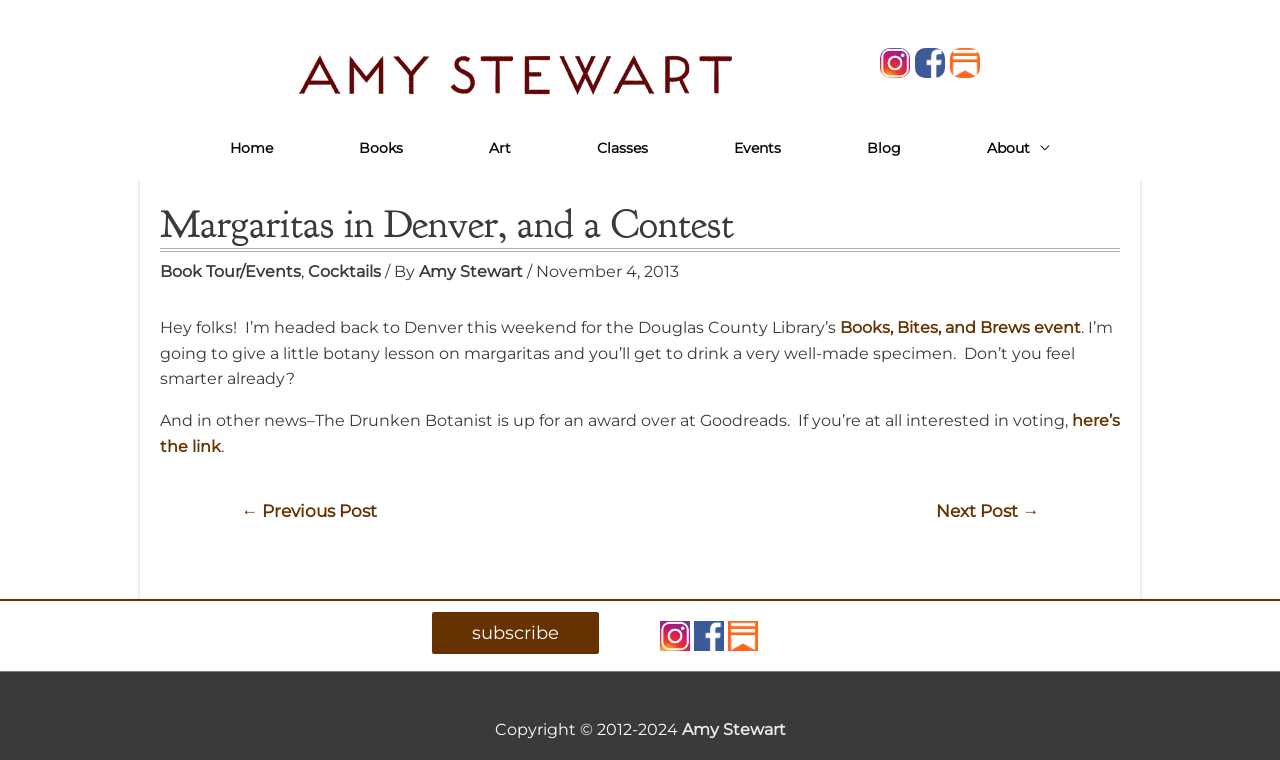Based on the element description: "title="Amy Stewart on Instagram"", identify the UI element and provide its bounding box coordinates. Use four float numbers between 0 and 1, [left, top, right, bottom].

[0.688, 0.068, 0.715, 0.093]